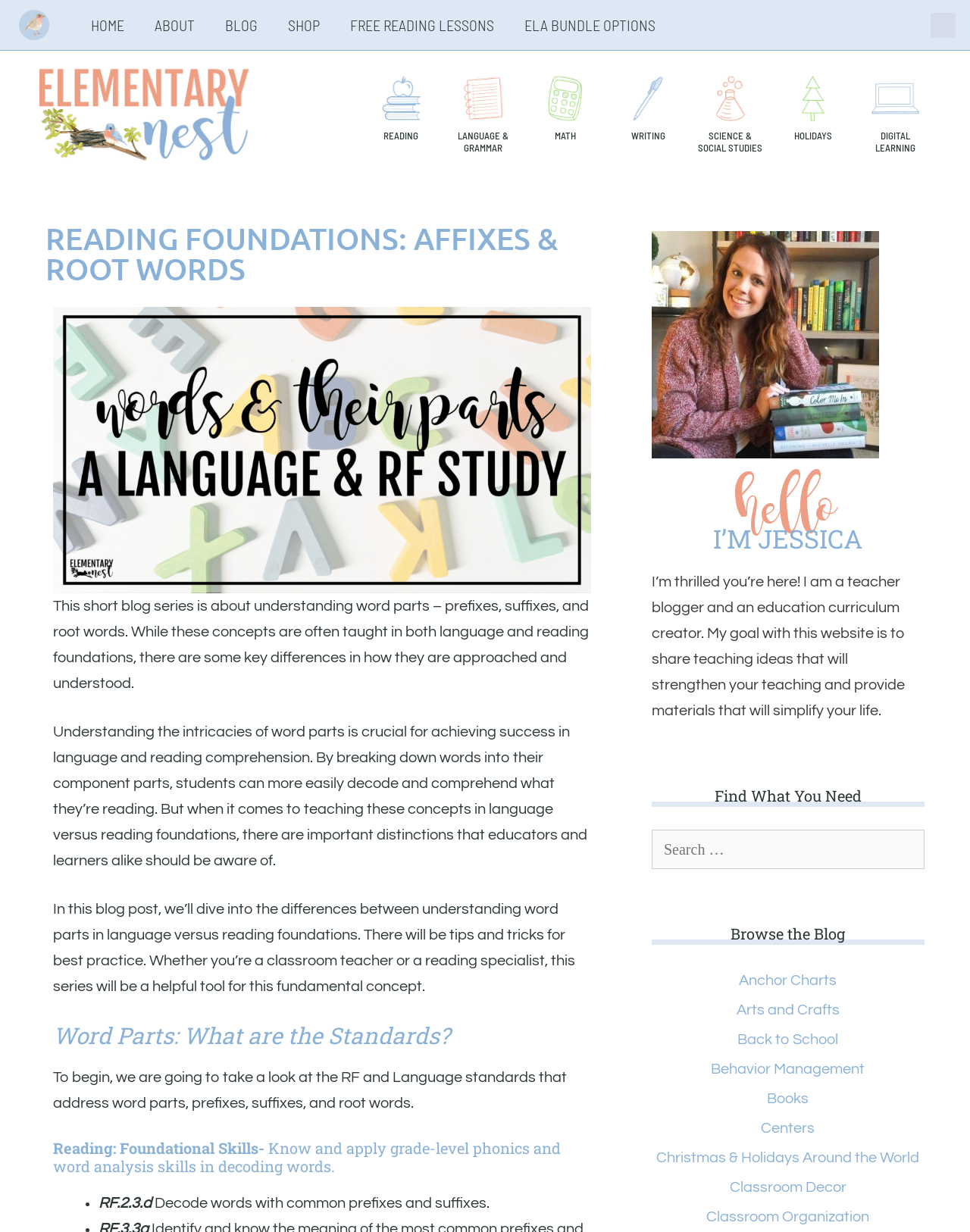Summarize the webpage in an elaborate manner.

This webpage is about reading foundations and language, specifically focusing on the study of prefixes, suffixes, and root words. At the top of the page, there is a navigation menu with links to "HOME", "ABOUT", "BLOG", "SHOP", "FREE READING LESSONS", and "ELA BUNDLE OPTIONS". On the right side of the navigation menu, there is a search bar with a "Search" button.

Below the navigation menu, there are several sections. The first section has a heading "READING" with a link to "READING" and a figure below it. This pattern is repeated for "LANGUAGE & GRAMMAR", "MATH", "WRITING", "SCIENCE & SOCIAL STUDIES", and "HOLIDAYS" sections, each with a heading, a link, and a figure.

The main content of the page starts with a heading "READING FOUNDATIONS: AFFIXES & ROOT WORDS" followed by a figure and an image with a descriptive text about the importance of understanding word parts for reading foundations and language. There are three paragraphs of text explaining the concept of word parts, their importance in language and reading comprehension, and the purpose of the blog series.

Below the introductory text, there is a heading "Word Parts: What are the Standards?" followed by a paragraph of text explaining the RF and Language standards that address word parts, prefixes, suffixes, and root words. This is followed by a section with a heading "Reading: Foundational Skills- Know and apply grade-level phonics and word analysis skills in decoding words" with a list item "RF.2.3.d" and a description "Decode words with common prefixes and suffixes".

On the right side of the page, there is a section with a heading "hello" followed by a heading "I'M JESSICA" and a brief introduction to the author, a teacher blogger and education curriculum creator. Below this, there is a section with a heading "Find What You Need" and a search box. Further down, there is a section with a heading "Browse the Blog" with links to various categories such as "Anchor Charts", "Arts and Crafts", "Back to School", and more.